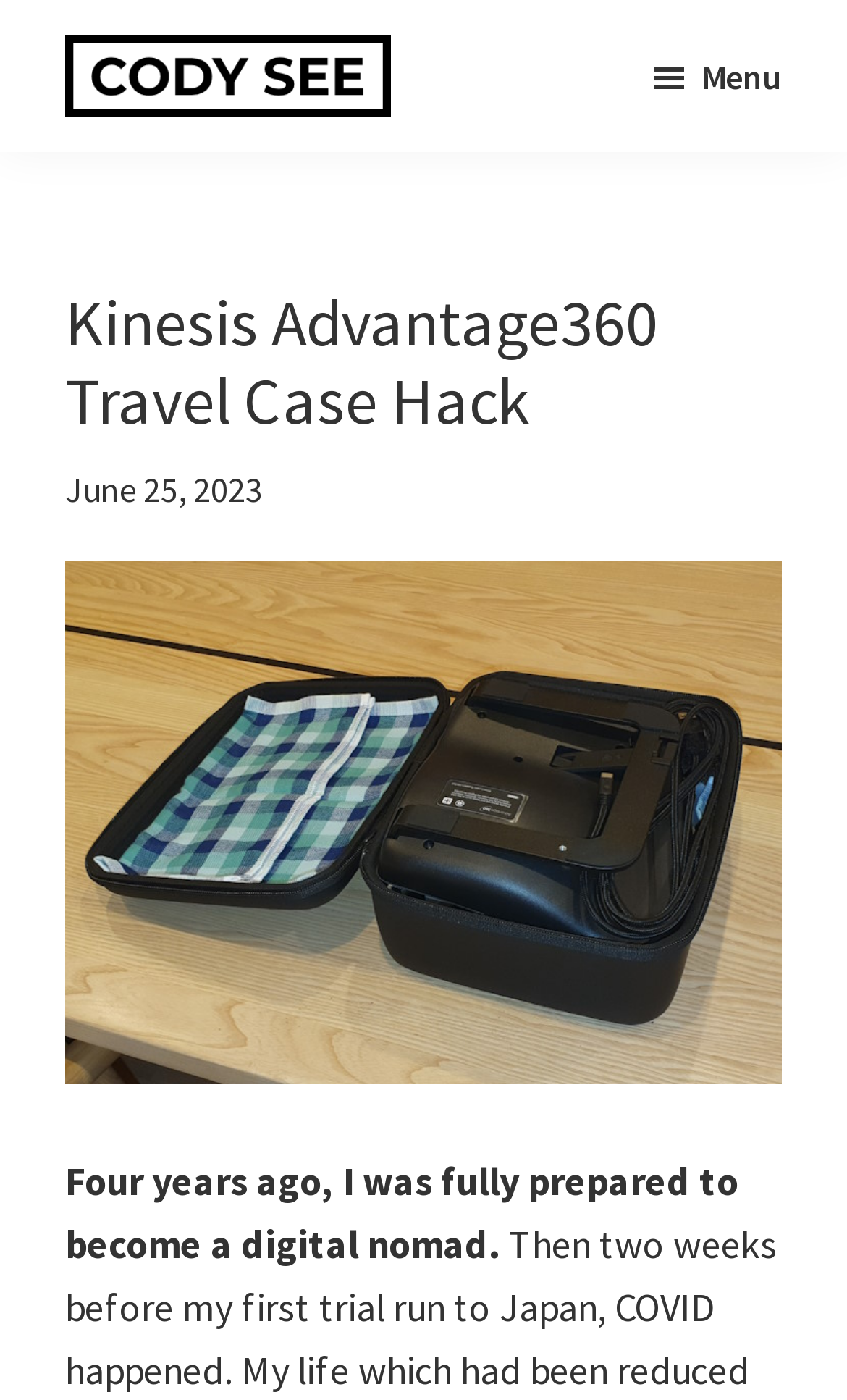Using the information in the image, give a comprehensive answer to the question: 
What is the date of the article?

The date of the article can be found by looking at the time element below the header, which says 'June 25, 2023'. This is the date when the article was published.